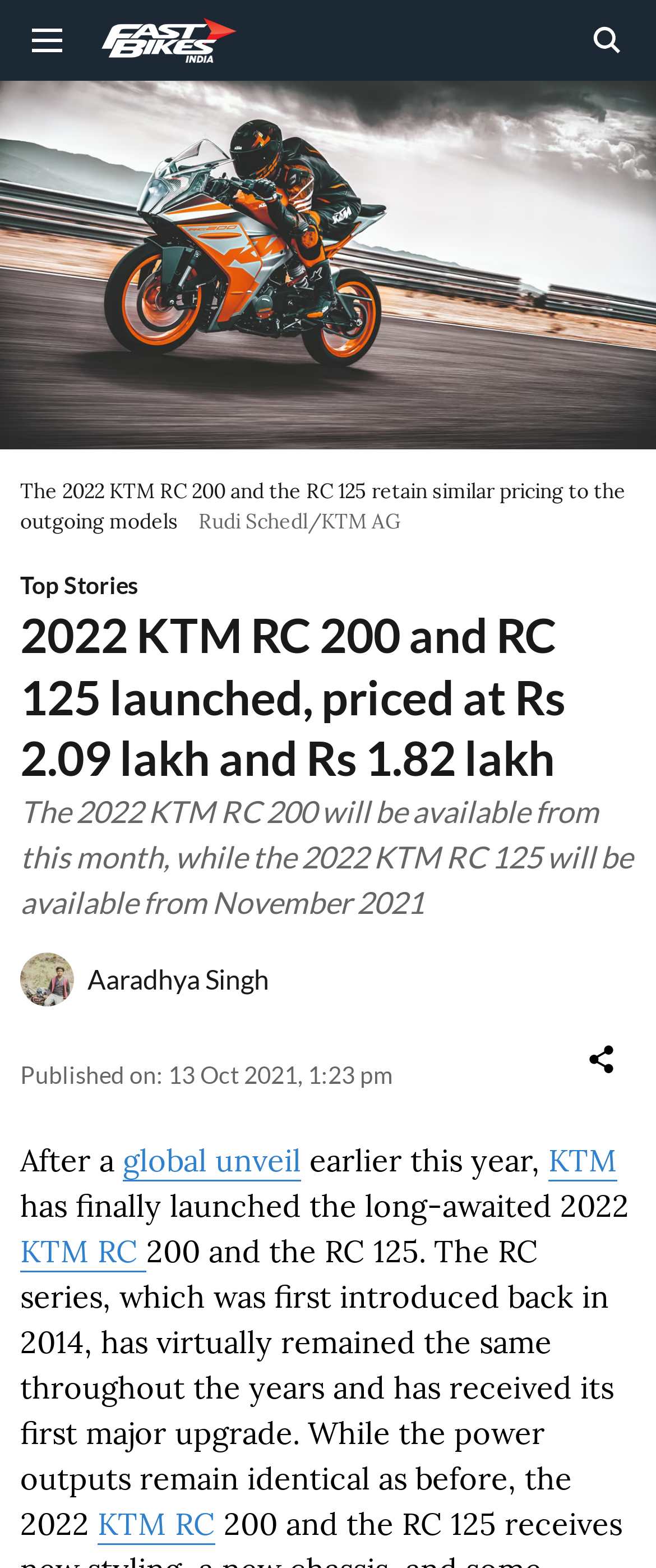Refer to the image and provide an in-depth answer to the question: 
Who is the author of the article?

The answer can be found in the image 'Aaradhya Singh' which is linked to the author-name, indicating that Aaradhya Singh is the author of the article.